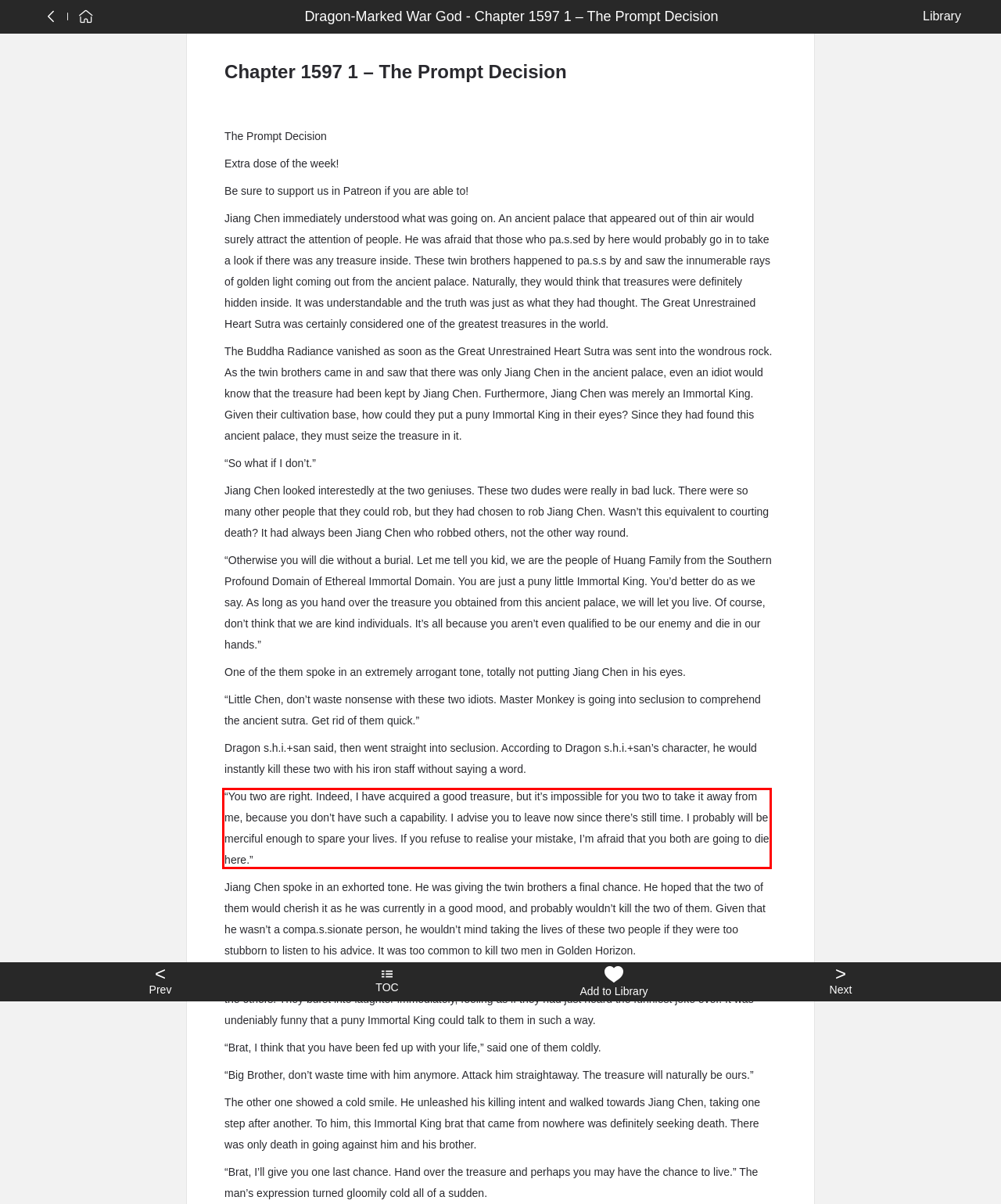Identify the text within the red bounding box on the webpage screenshot and generate the extracted text content.

“You two are right. Indeed, I have acquired a good treasure, but it’s impossible for you two to take it away from me, because you don’t have such a capability. I advise you to leave now since there’s still time. I probably will be merciful enough to spare your lives. If you refuse to realise your mistake, I’m afraid that you both are going to die here.”